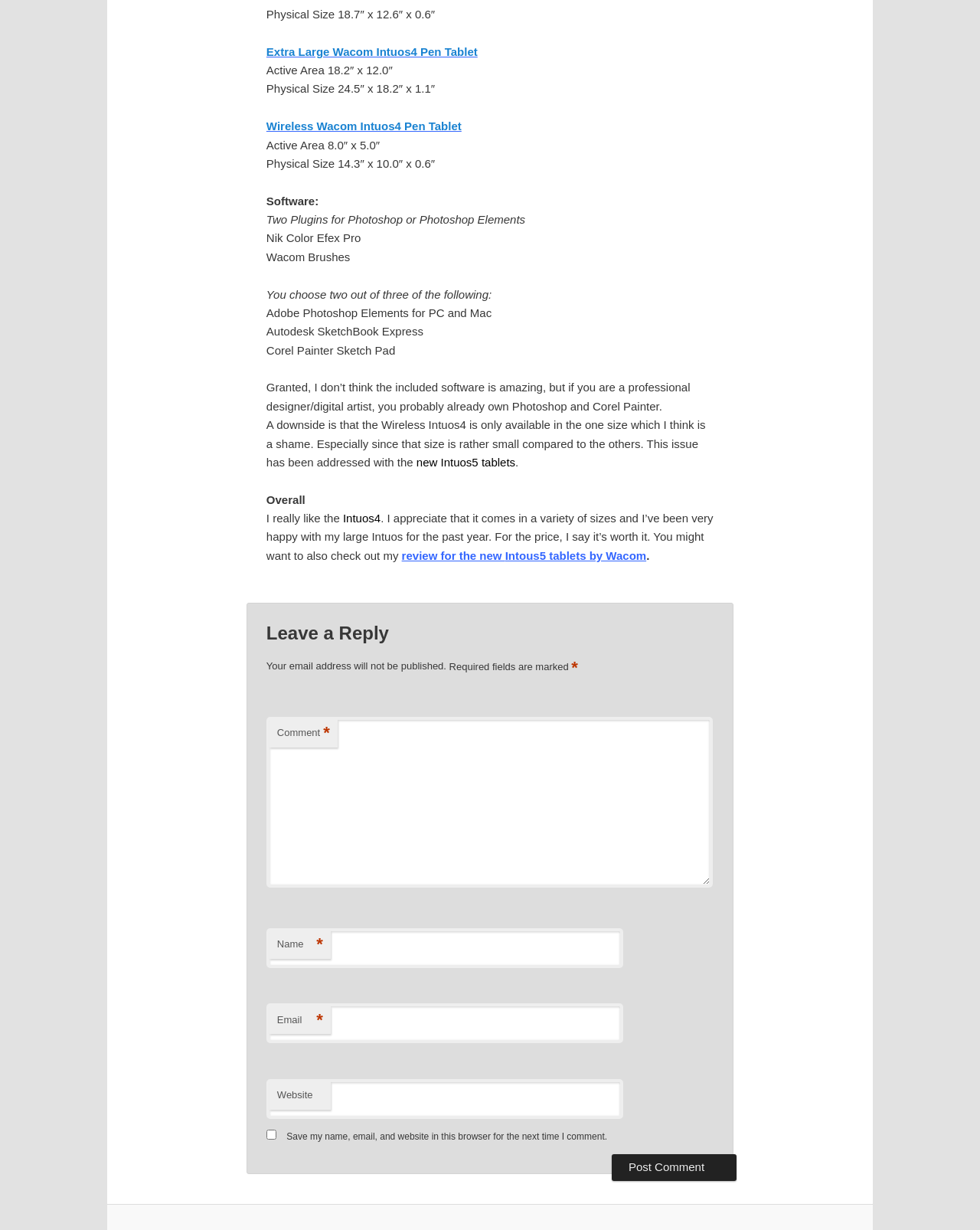How many plugins are included for Photoshop or Photoshop Elements?
Could you answer the question with a detailed and thorough explanation?

I found the answer by reading the text that says 'Two Plugins for Photoshop or Photoshop Elements', which indicates that two plugins are included.